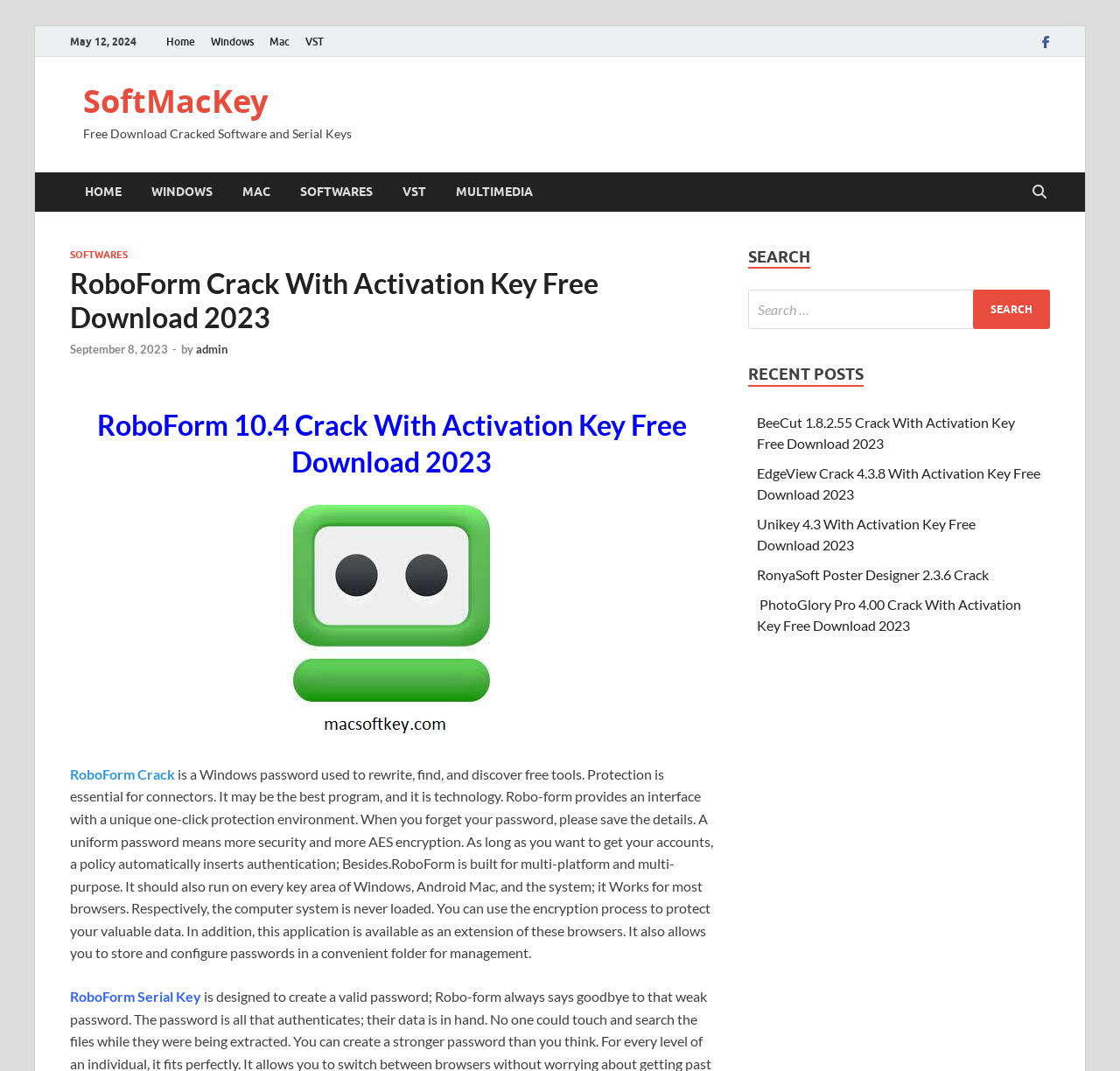Find the main header of the webpage and produce its text content.

RoboForm Crack With Activation Key Free Download 2023